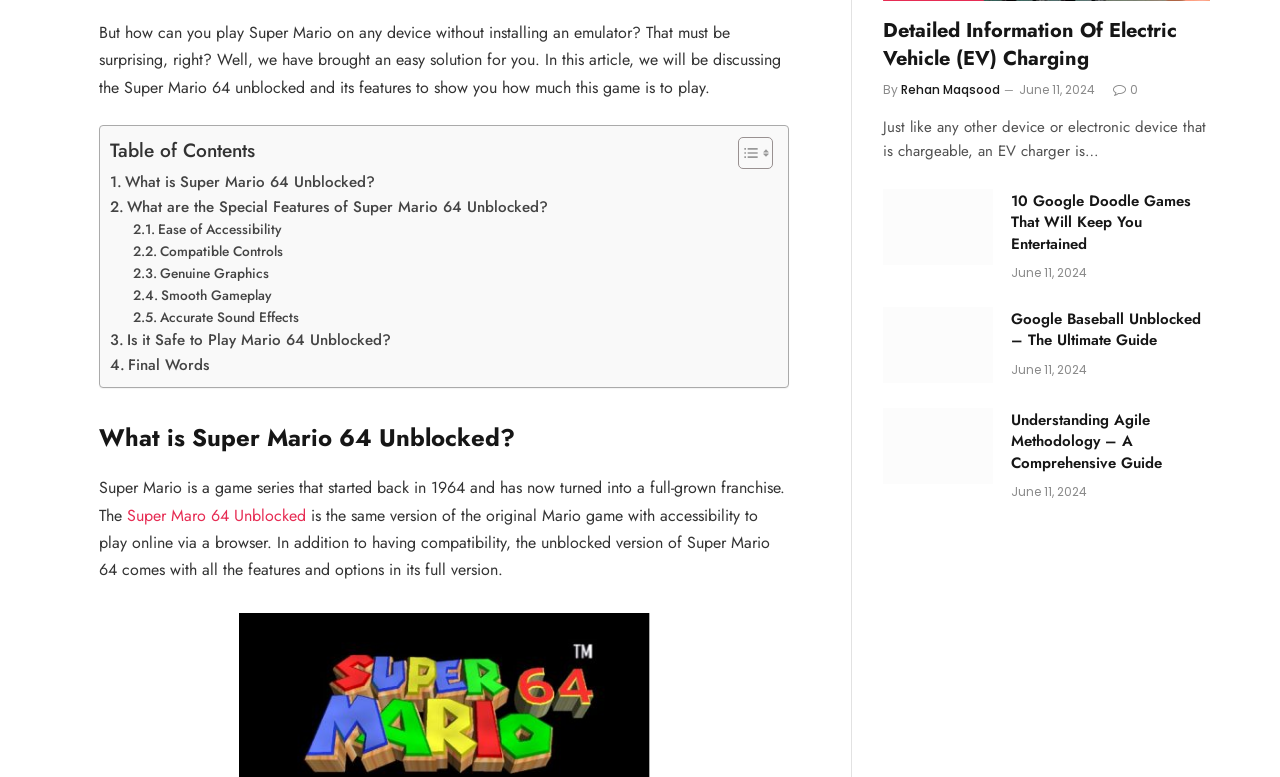Give a short answer to this question using one word or a phrase:
What is the date of the article?

June 11, 2024